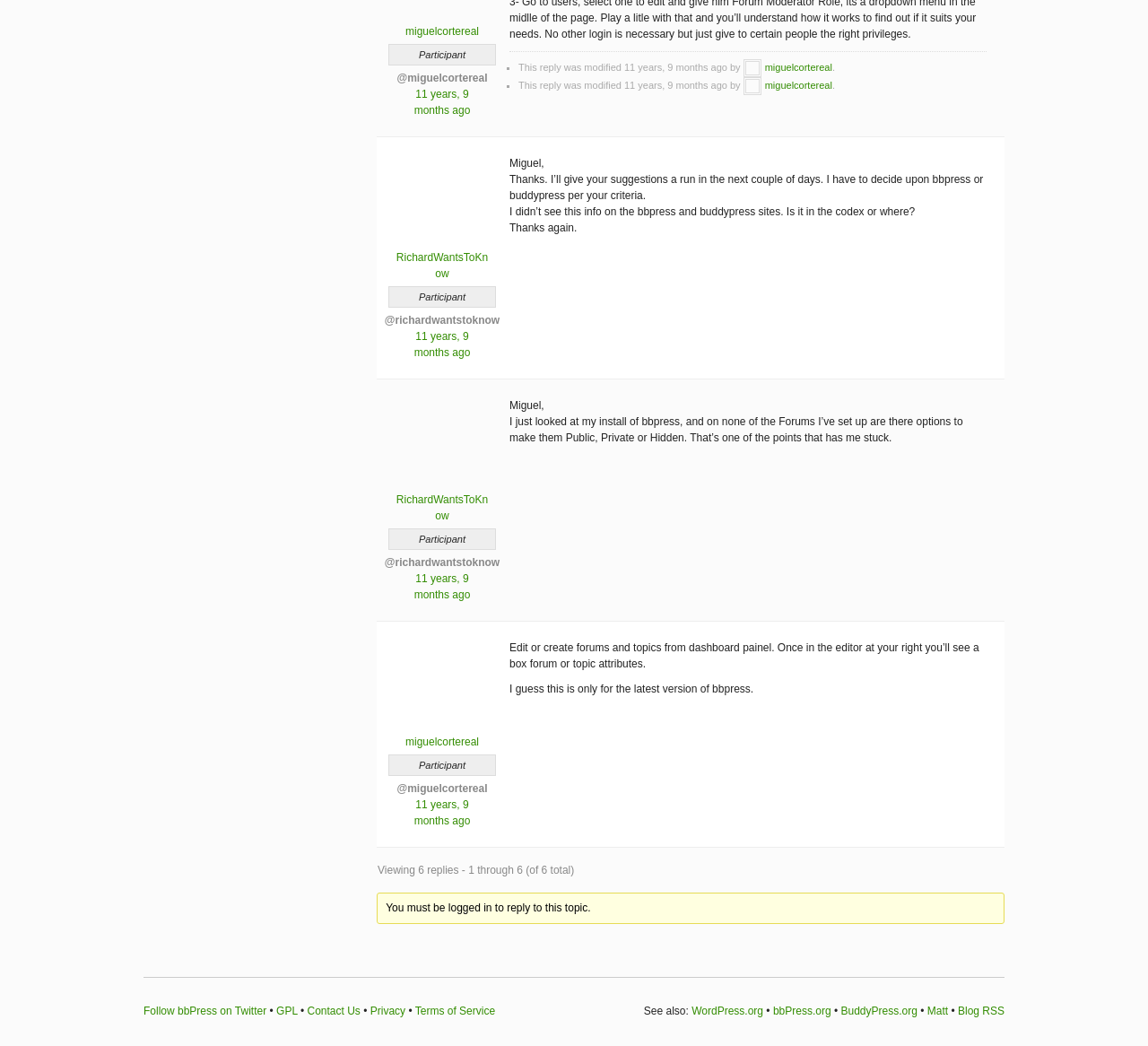Provide a one-word or one-phrase answer to the question:
Who is the participant who replied 11 years, 9 months ago?

miguelcortereal and RichardWantsToKnow